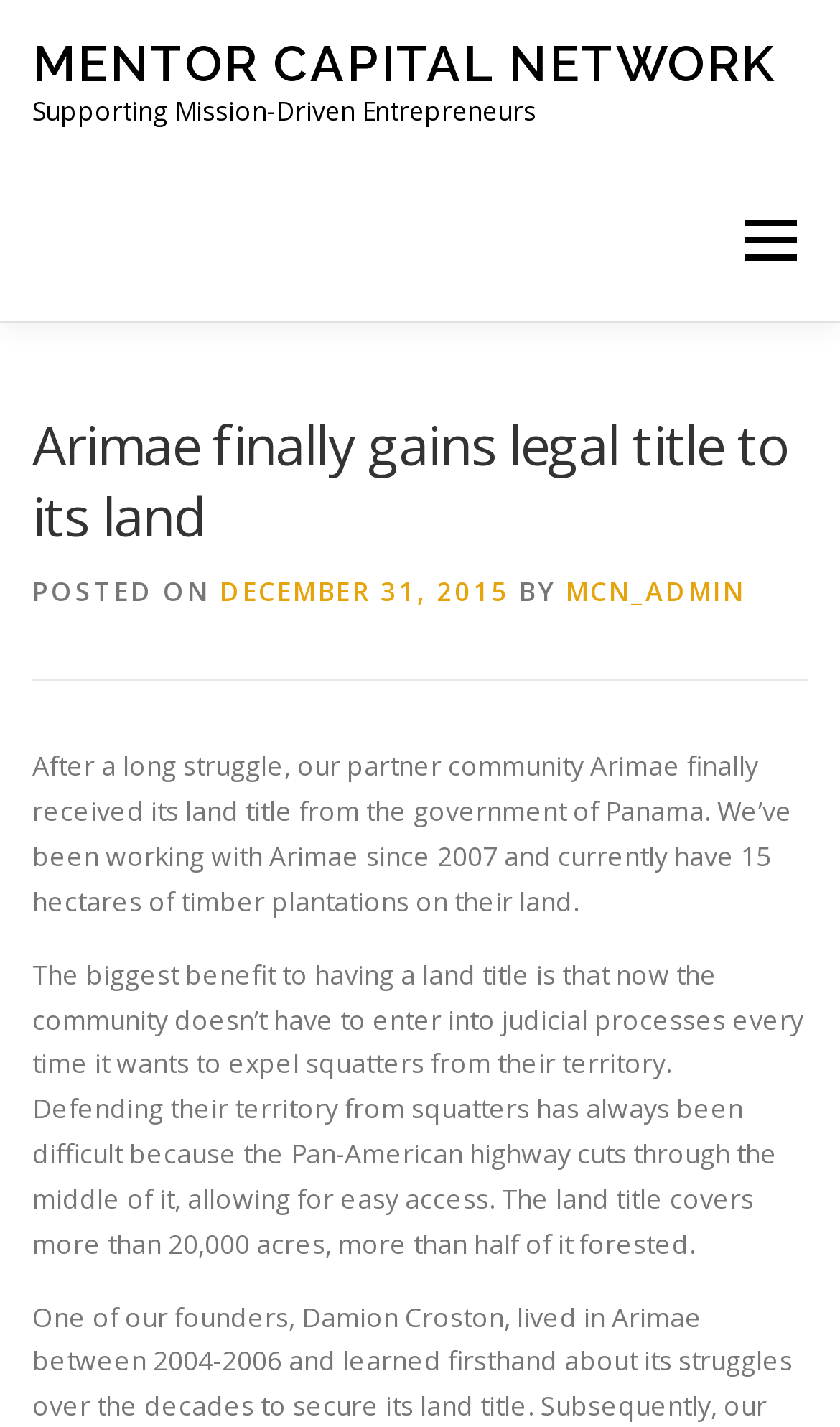Find and indicate the bounding box coordinates of the region you should select to follow the given instruction: "Check the post dated DECEMBER 31, 2015".

[0.262, 0.402, 0.606, 0.427]